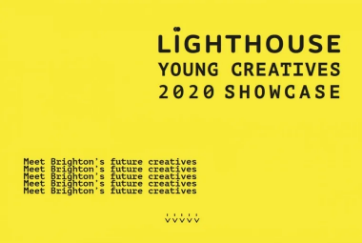Provide an in-depth description of the image you see.

The image features a vibrant yellow background with bold, contrasting black text announcing the "LIGHTHOUSE YOUNG CREATIVES 2020 SHOWCASE." Below the main title, it repeatedly invites viewers to "Meet Brighton's future creatives," emphasizing the fresh talent emerging from the region. The design reflects a modern and youthful aesthetic, capturing the essence of innovation and creativity associated with the showcase. This exhibition highlights the work of emerging artists and is part of a digital showcase aimed at promoting the next generation of creatives from Brighton.